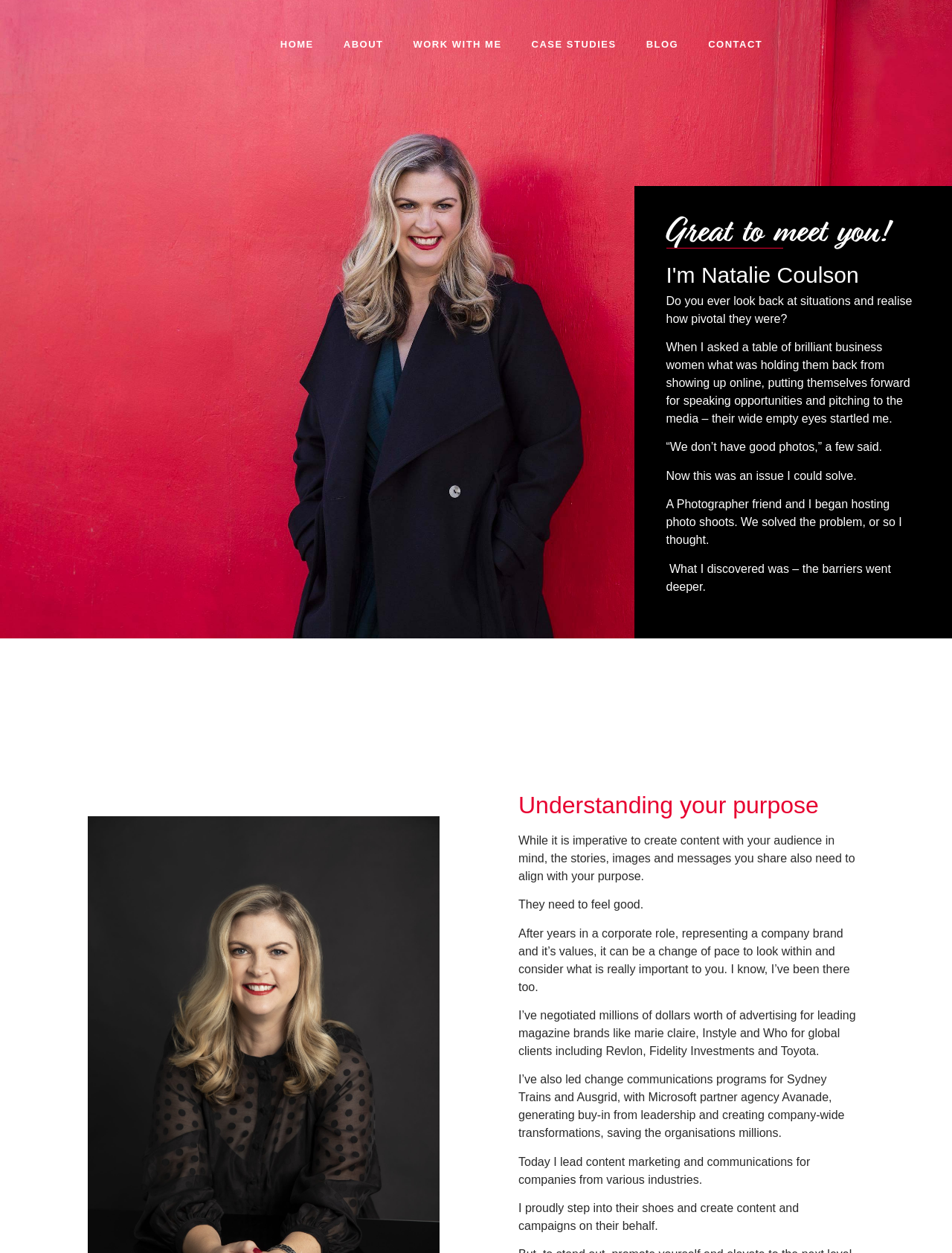Describe all visible elements and their arrangement on the webpage.

This webpage is about Natalie Coulson, the founder of Amped Up. At the top, there are six navigation links: "HOME", "ABOUT", "WORK WITH ME", "CASE STUDIES", "BLOG", and "CONTACT", aligned horizontally across the page. To the right of these links, there are four social media links: Facebook, Twitter, LinkedIn, and Instagram.

Below the navigation links, there is a heading that reads "Great to meet you!" followed by another heading that introduces Natalie Coulson. The main content of the page is a series of paragraphs that describe Natalie's experience and expertise. The text is divided into sections, with headings that break up the content.

The first section describes a pivotal moment in Natalie's career when she realized that business women were held back from showcasing themselves online due to a lack of good photos. She and a photographer friend began hosting photo shoots to solve this problem.

The second section, headed "Understanding your purpose", discusses the importance of aligning one's content with their purpose and values. Natalie shares her own experience of transitioning from a corporate role to finding her own purpose.

The rest of the page is a brief overview of Natalie's career, including her experience in negotiating advertising deals, leading change communications programs, and currently leading content marketing and communications for various companies.